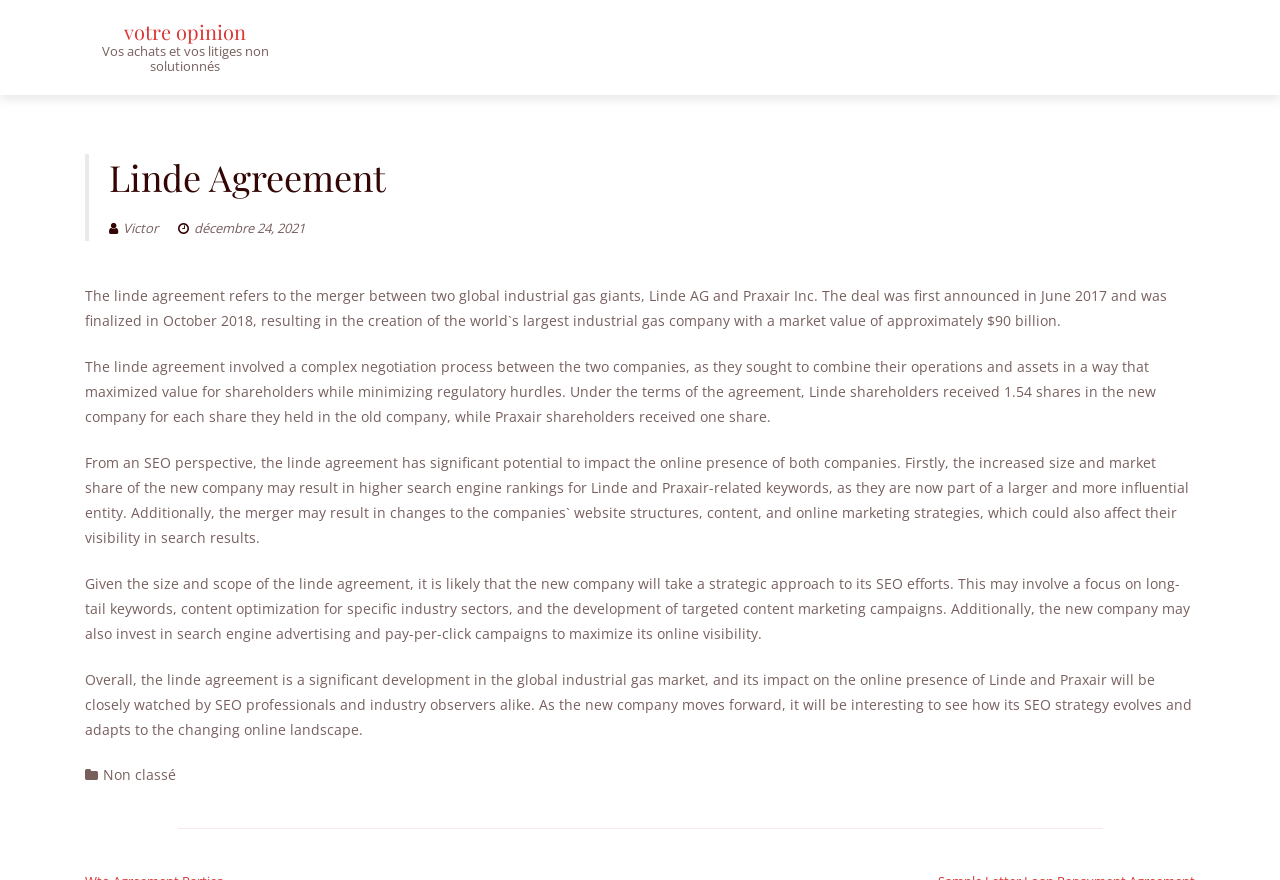Find the bounding box of the web element that fits this description: "votre opinion".

[0.097, 0.02, 0.192, 0.051]